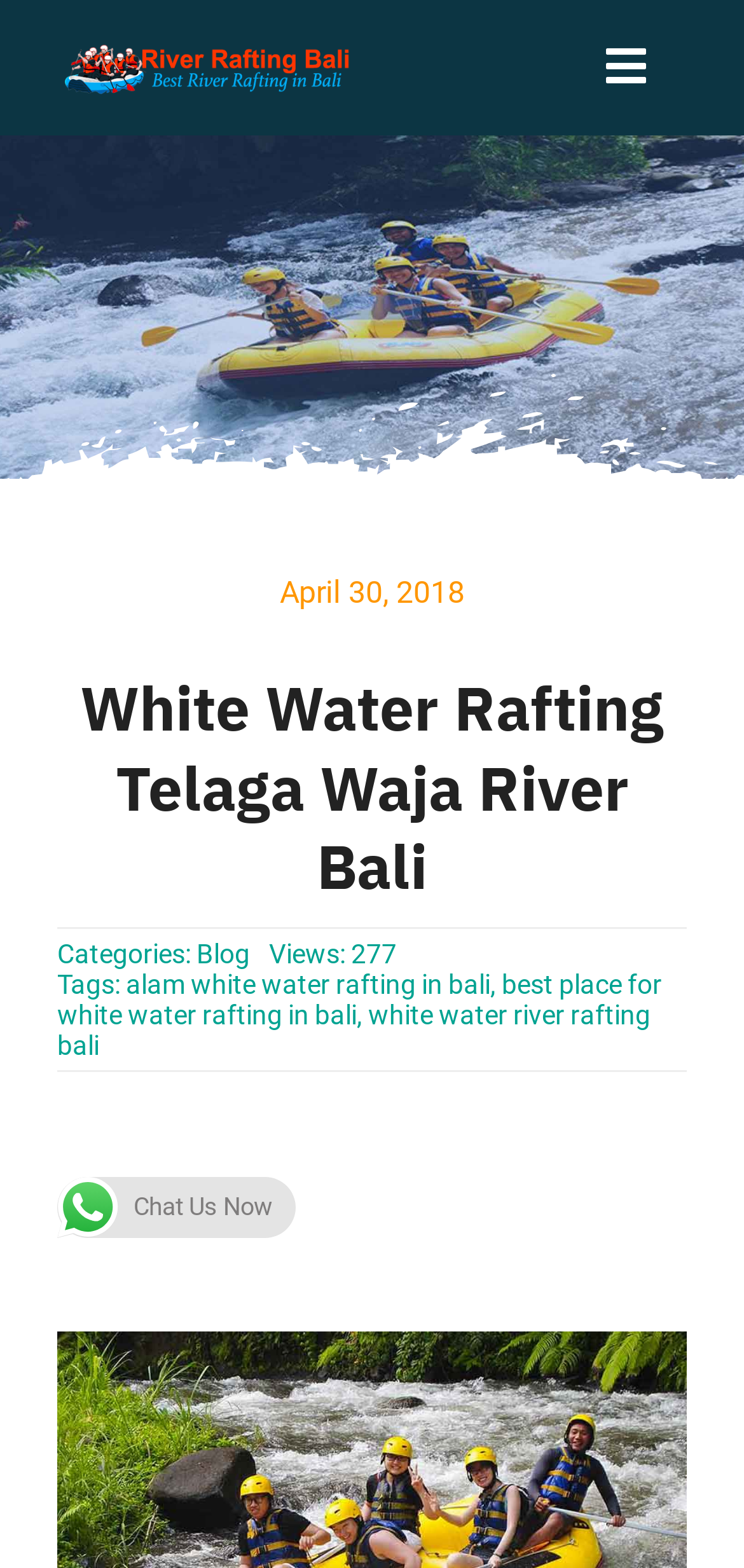Identify the bounding box of the HTML element described here: "Toggle Navigation". Provide the coordinates as four float numbers between 0 and 1: [left, top, right, bottom].

[0.759, 0.014, 0.923, 0.072]